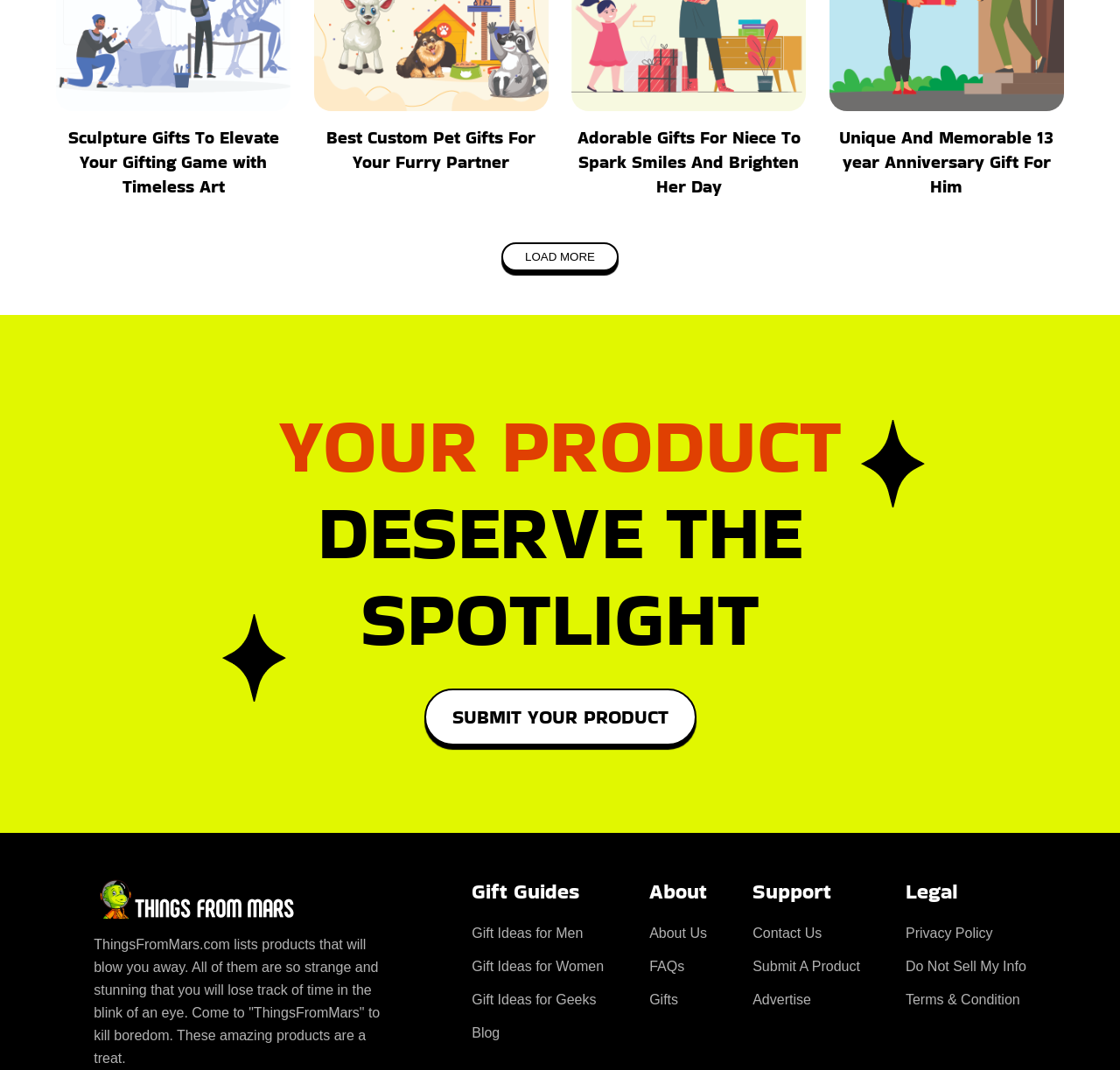What is the theme of the gifts listed on the webpage?
Please provide a full and detailed response to the question.

The webpage lists gifts for various occasions, including sculpture gifts, custom pet gifts, gifts for nieces, and anniversary gifts, indicating that the theme of the gifts is diverse and caters to different occasions and relationships.